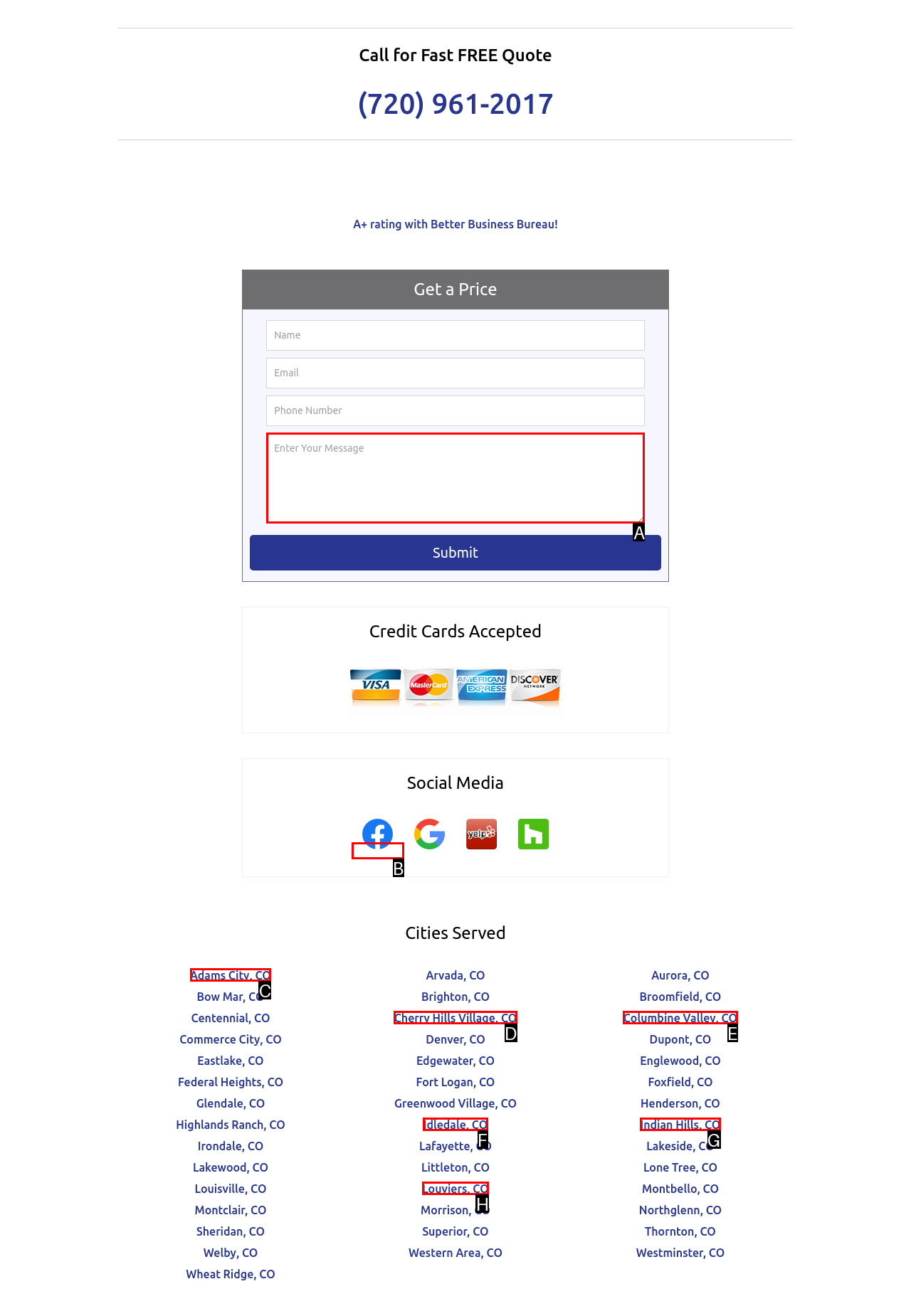Select the appropriate option that fits: name="message" placeholder="Enter Your Message"
Reply with the letter of the correct choice.

A